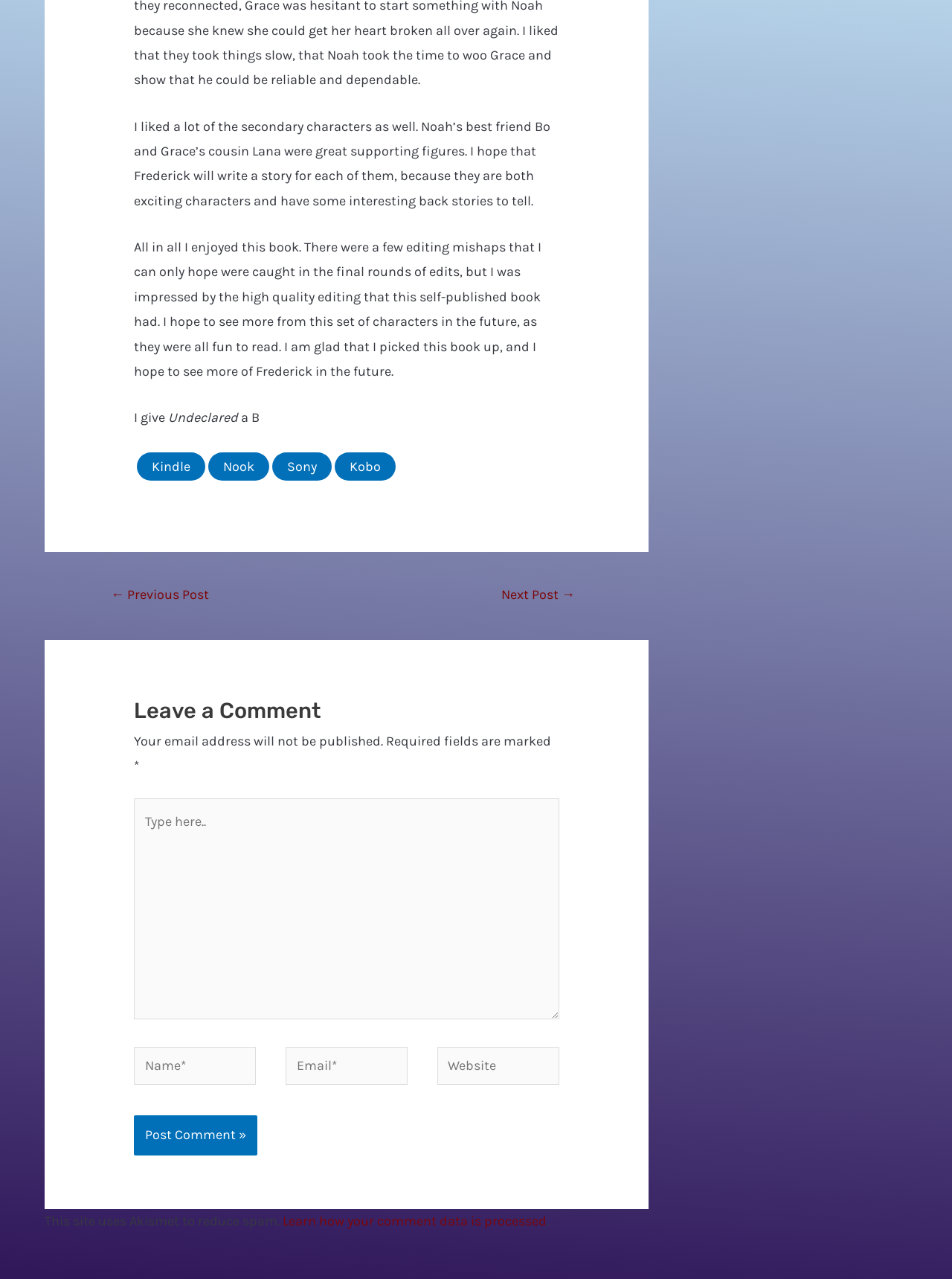Please find the bounding box coordinates of the clickable region needed to complete the following instruction: "Click the Kindle link". The bounding box coordinates must consist of four float numbers between 0 and 1, i.e., [left, top, right, bottom].

[0.144, 0.358, 0.216, 0.371]